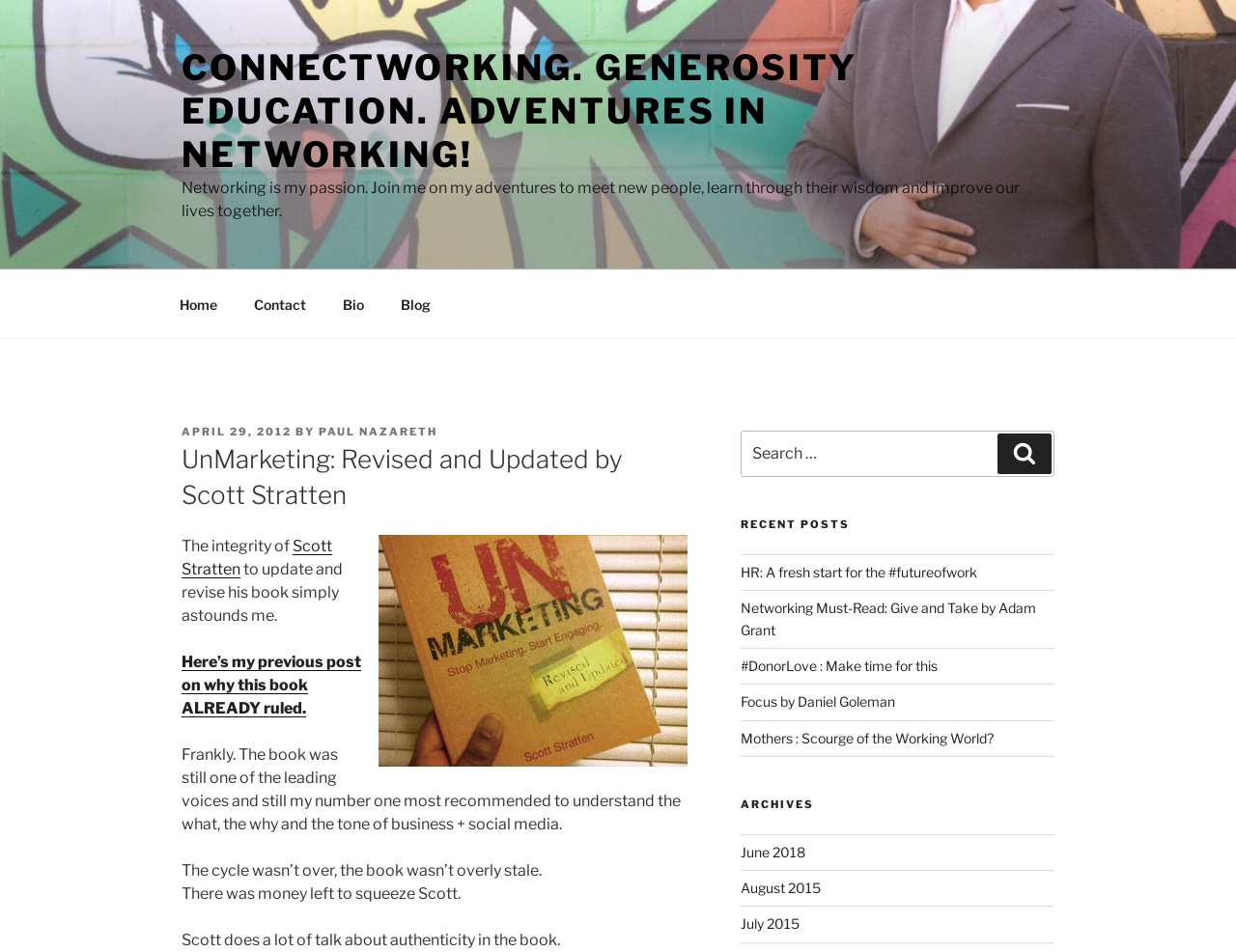Create a full and detailed caption for the entire webpage.

This webpage is about the blog of Connectworking, Generosity Education, and Adventures in Networking. At the top, there is a prominent link with the title "CONNECTWORKING. GENEROSITY EDUCATION. ADVENTURES IN NETWORKING!" followed by a brief description of the blog's purpose, "Networking is my passion. Join me on my adventures to meet new people, learn through their wisdom and improve our lives together."

Below this, there is a top menu navigation bar with links to "Home", "Contact", "Bio", and "Blog". The "Blog" section is currently active, and it displays a blog post titled "UnMarketing: Revised and Updated by Scott Stratten". The post is dated April 29, 2012, and is written by Paul Nazareth.

The blog post discusses the book "UnMarketing" by Scott Stratten, praising the author's integrity in updating and revising the book. The post also mentions the author's emphasis on authenticity in the book. There is an image associated with the post, but its content is not described.

To the right of the blog post, there is a search bar with a button labeled "Search". Below the search bar, there is a section titled "RECENT POSTS" that lists five recent blog posts with links to each article. Further down, there is an "ARCHIVES" section that lists links to blog posts from different months.

Overall, the webpage has a clean and organized layout, with a focus on the blog post and easy navigation to other sections of the website.